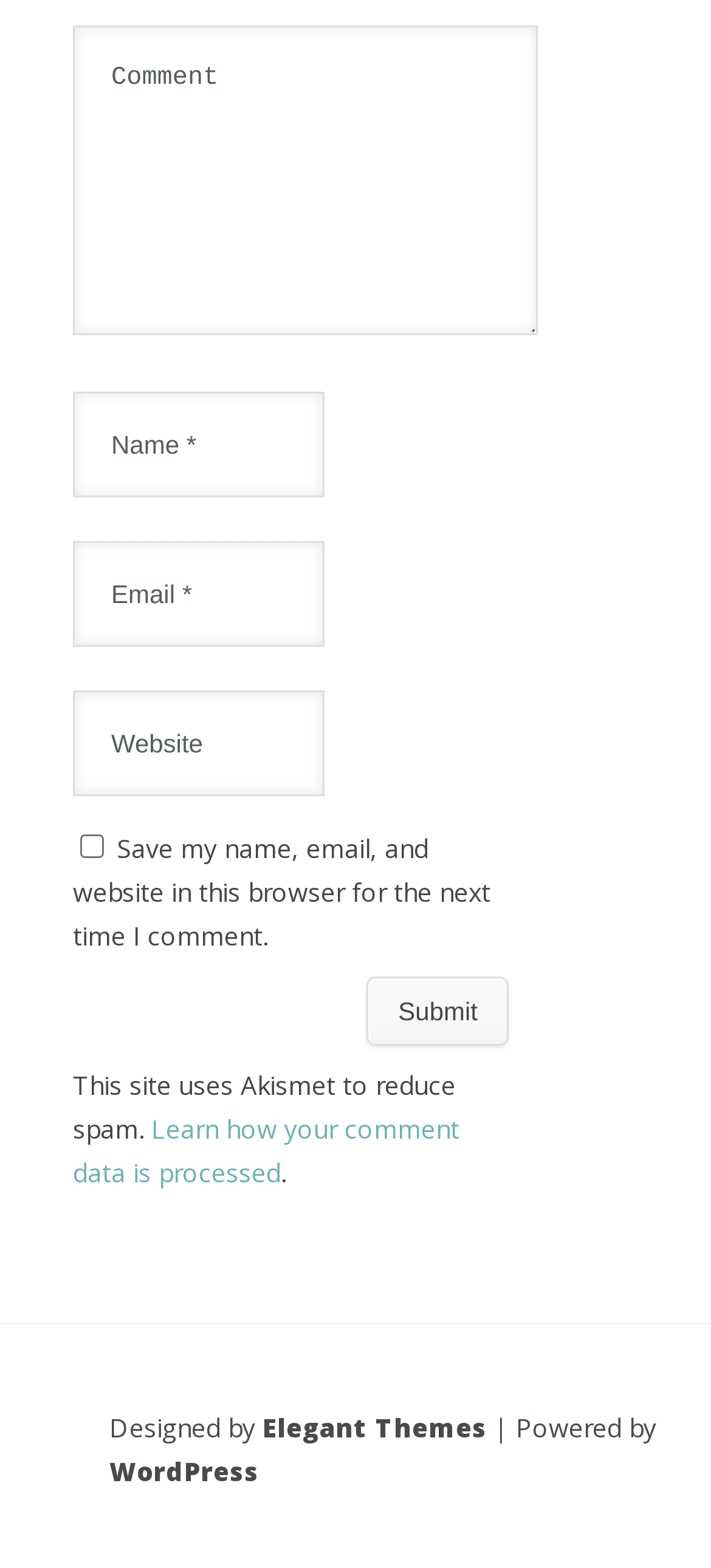Please answer the following question using a single word or phrase: 
What is the button used for?

To submit a comment